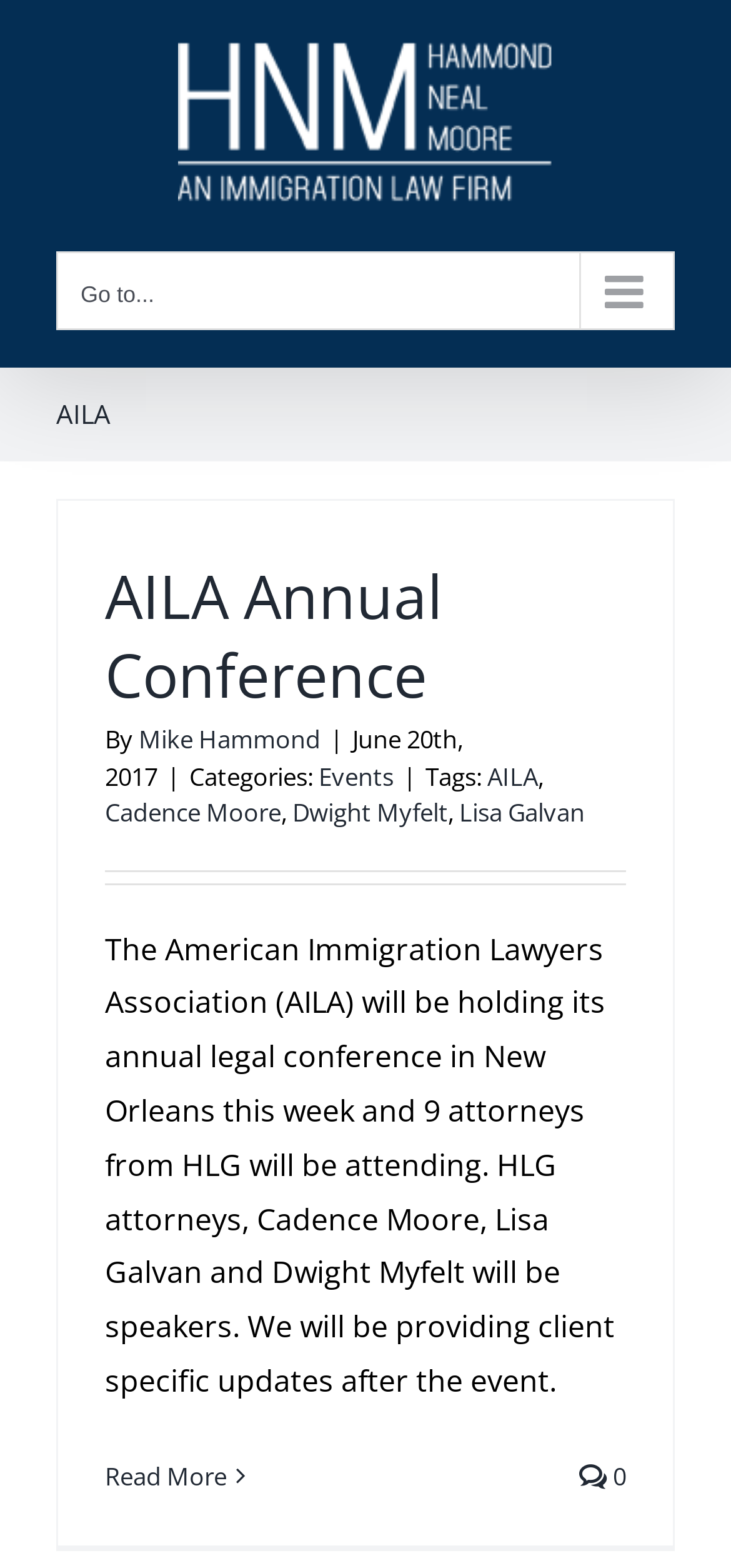Pinpoint the bounding box coordinates for the area that should be clicked to perform the following instruction: "Visit the page of Mike Hammond".

[0.19, 0.461, 0.438, 0.482]